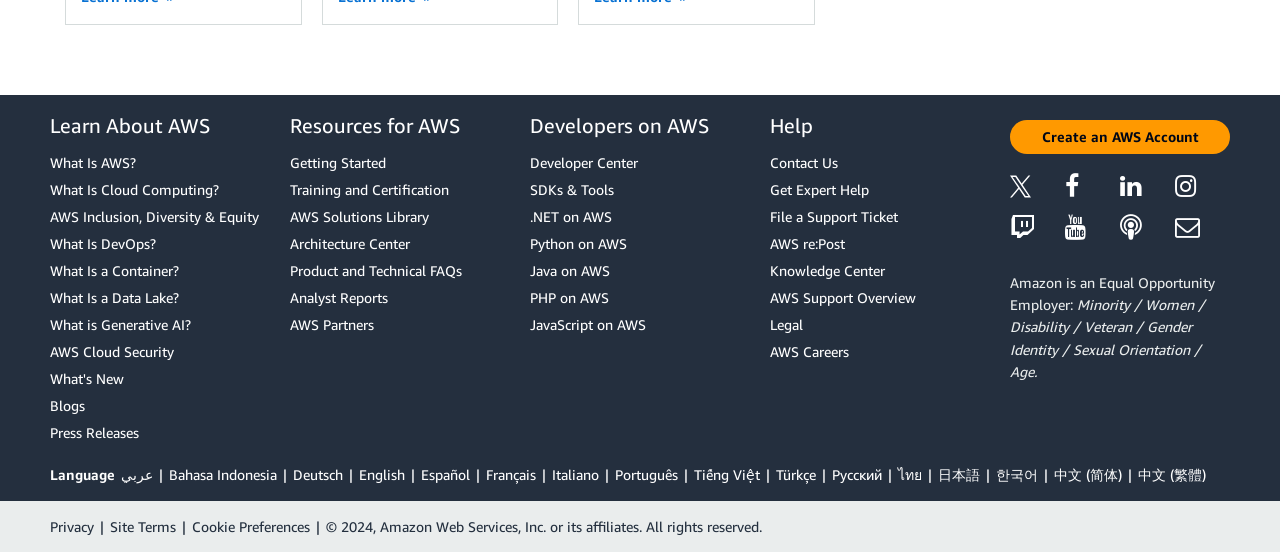Refer to the image and provide a thorough answer to this question:
What is the purpose of the 'Create an AWS Account' button?

The 'Create an AWS Account' button is prominently displayed on the webpage, suggesting that it is a call-to-action for users to create an account with AWS. This button is likely intended to encourage users to sign up for AWS services and start using the platform.